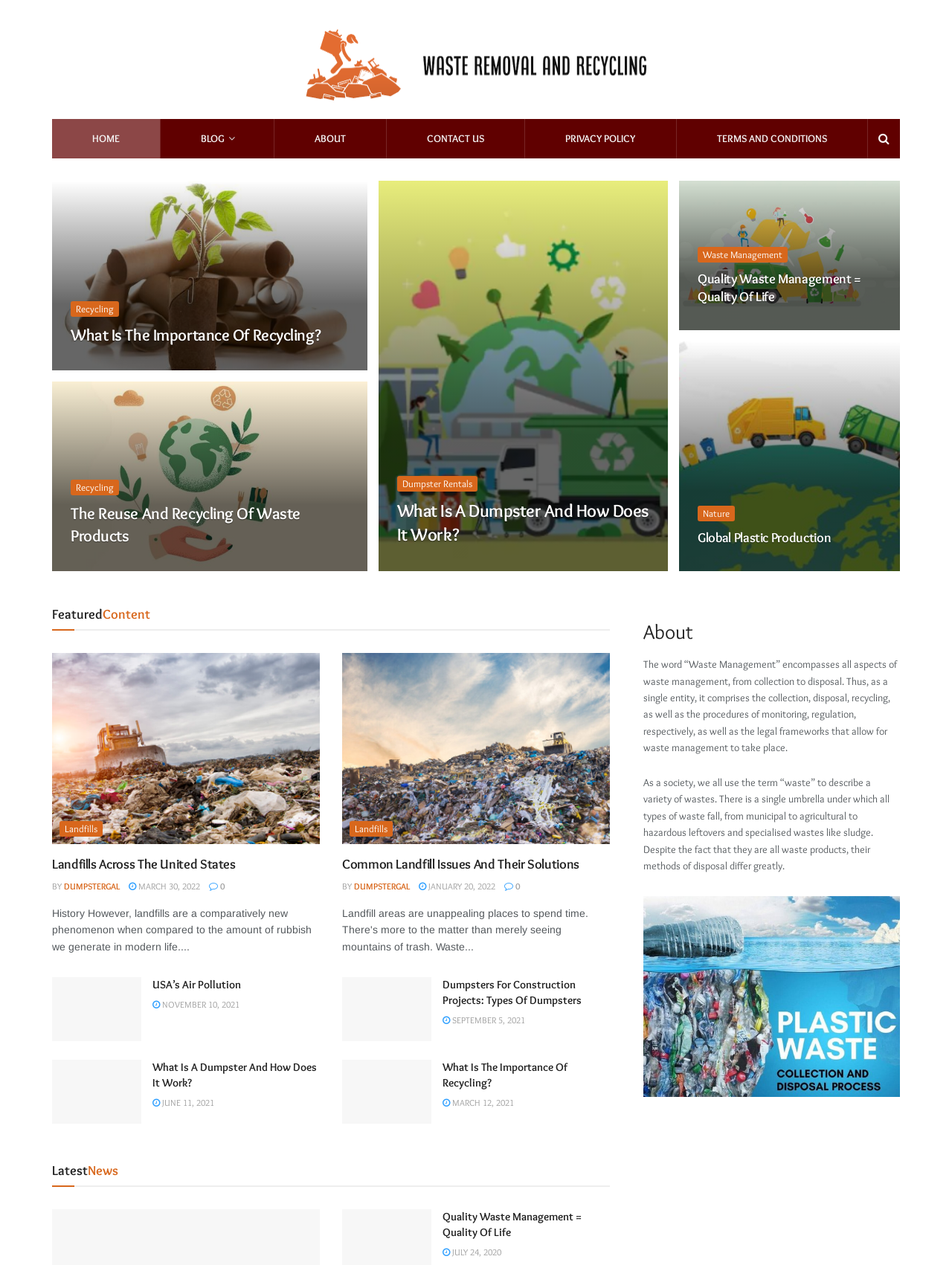Using the provided description Info & Contacts, find the bounding box coordinates for the UI element. Provide the coordinates in (top-left x, top-left y, bottom-right x, bottom-right y) format, ensuring all values are between 0 and 1.

None